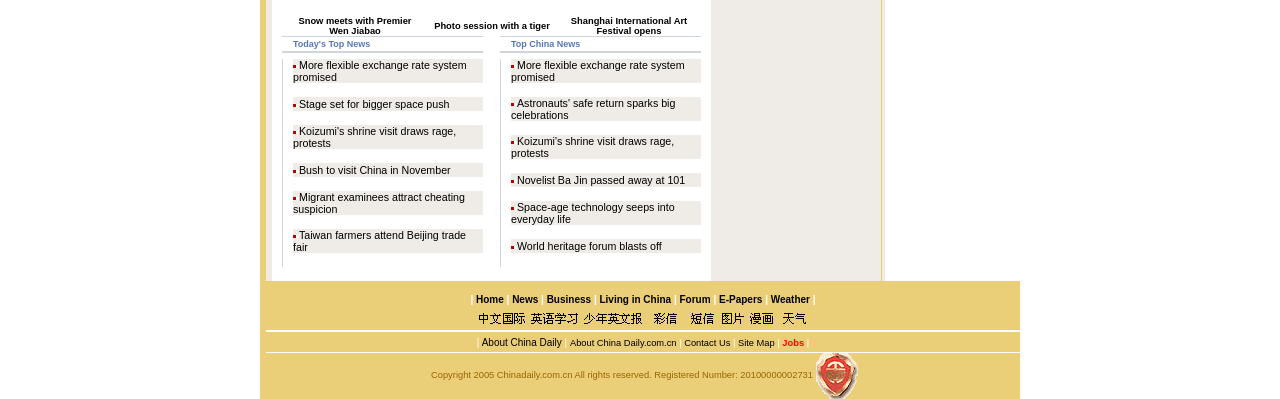Identify the bounding box coordinates for the element you need to click to achieve the following task: "Read the news about Bush's visit to China". Provide the bounding box coordinates as four float numbers between 0 and 1, in the form [left, top, right, bottom].

[0.229, 0.409, 0.377, 0.444]